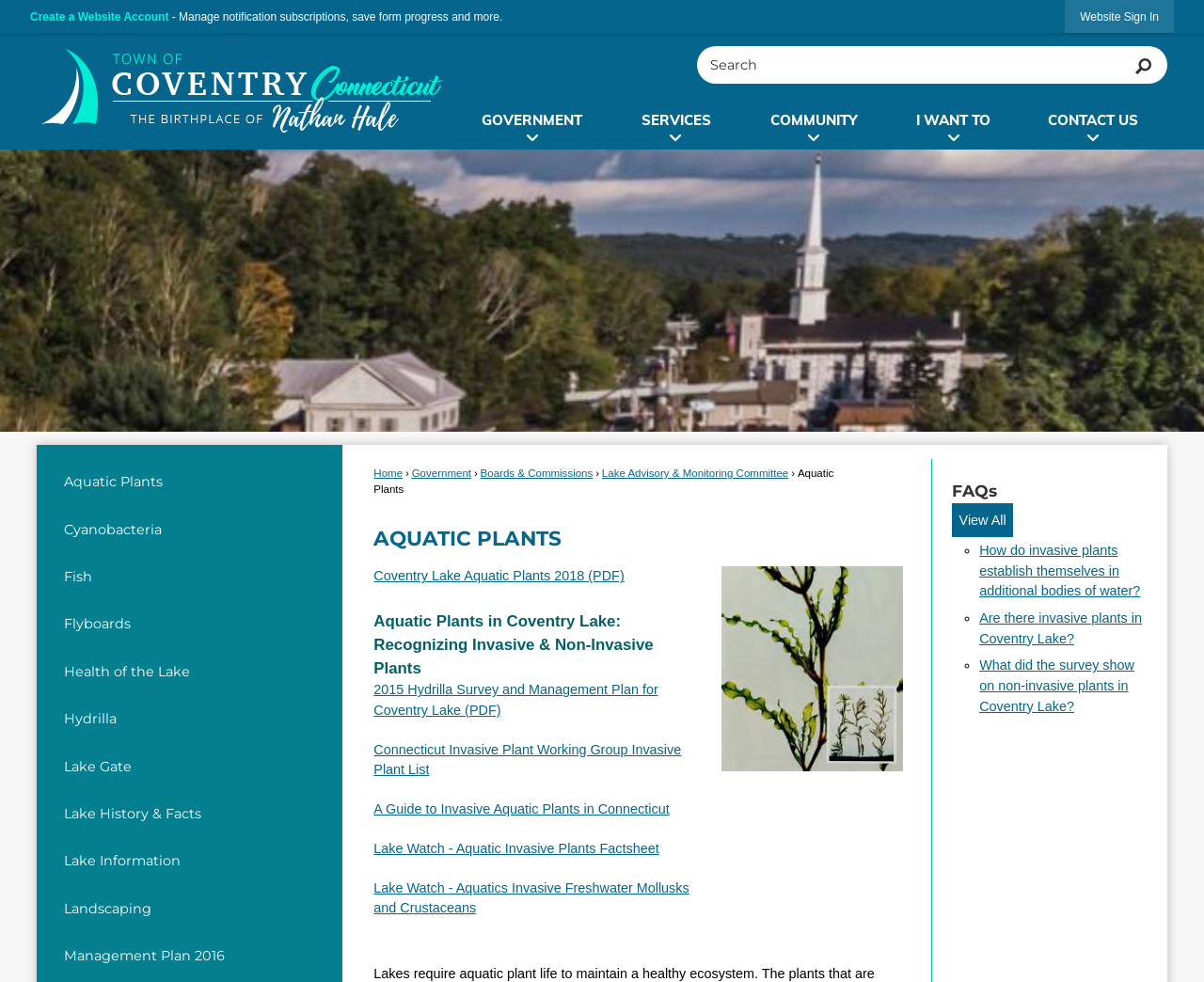Pinpoint the bounding box coordinates of the element that must be clicked to accomplish the following instruction: "Sign in to the website". The coordinates should be in the format of four float numbers between 0 and 1, i.e., [left, top, right, bottom].

[0.885, 0.0, 0.975, 0.034]